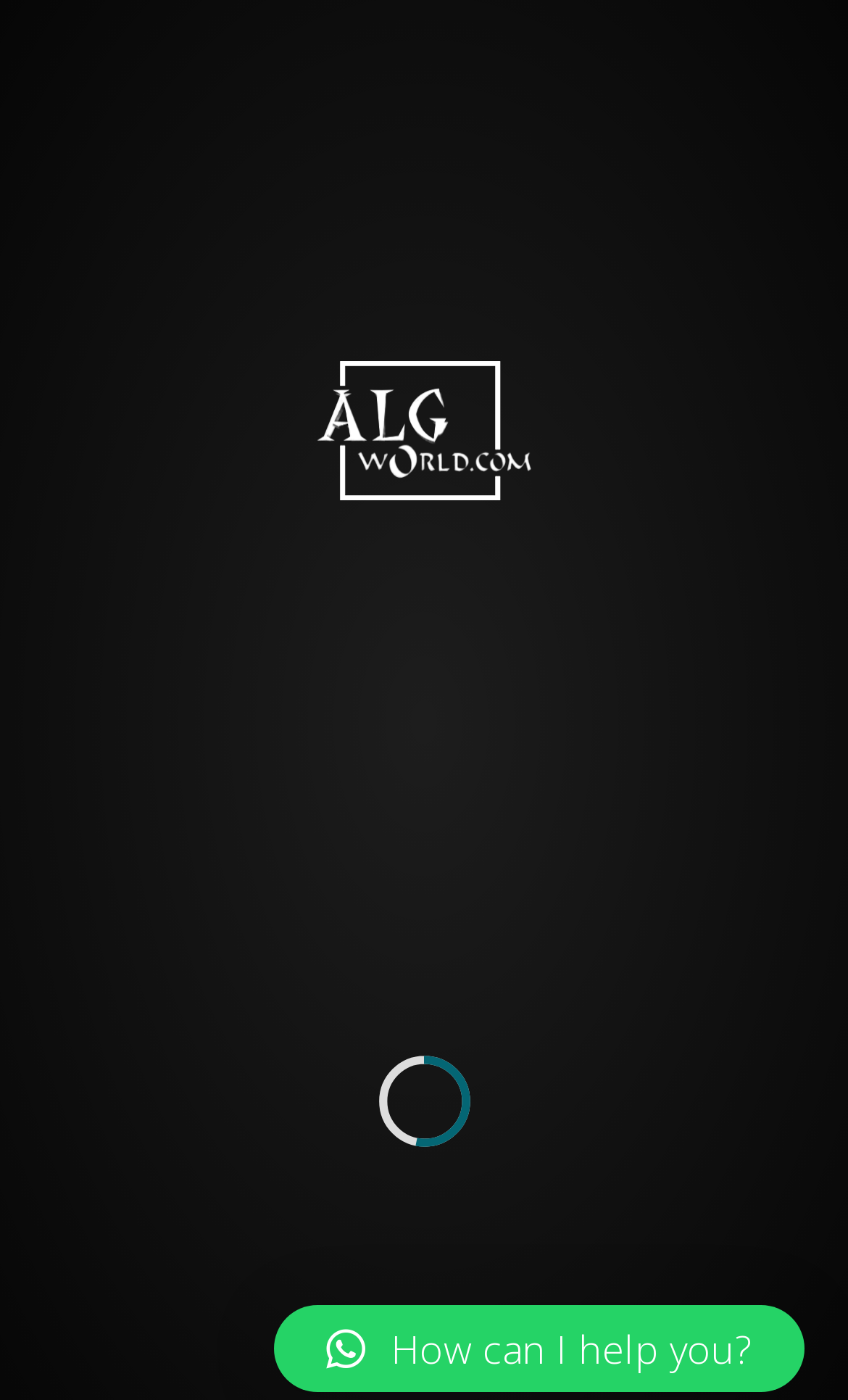Describe every aspect of the webpage in a detailed manner.

The webpage appears to be about the ALG program, specifically focusing on its levels and approach to language learning. At the top right corner, there is a "Toggle navigation" button. Below it, on the left side, there is a link with an accompanying image. 

In the middle of the page, there is a prominent heading "ALG LEVELS AND HOW WE VIEW THEM" that spans most of the width. Above this heading, there is a "preloader" image, and to its right, another image. Below the heading, there is a "separator" image.

At the bottom of the page, there is a link with a question "How can I help you?" accompanied by an icon. There is also another image at the bottom left corner of the page.